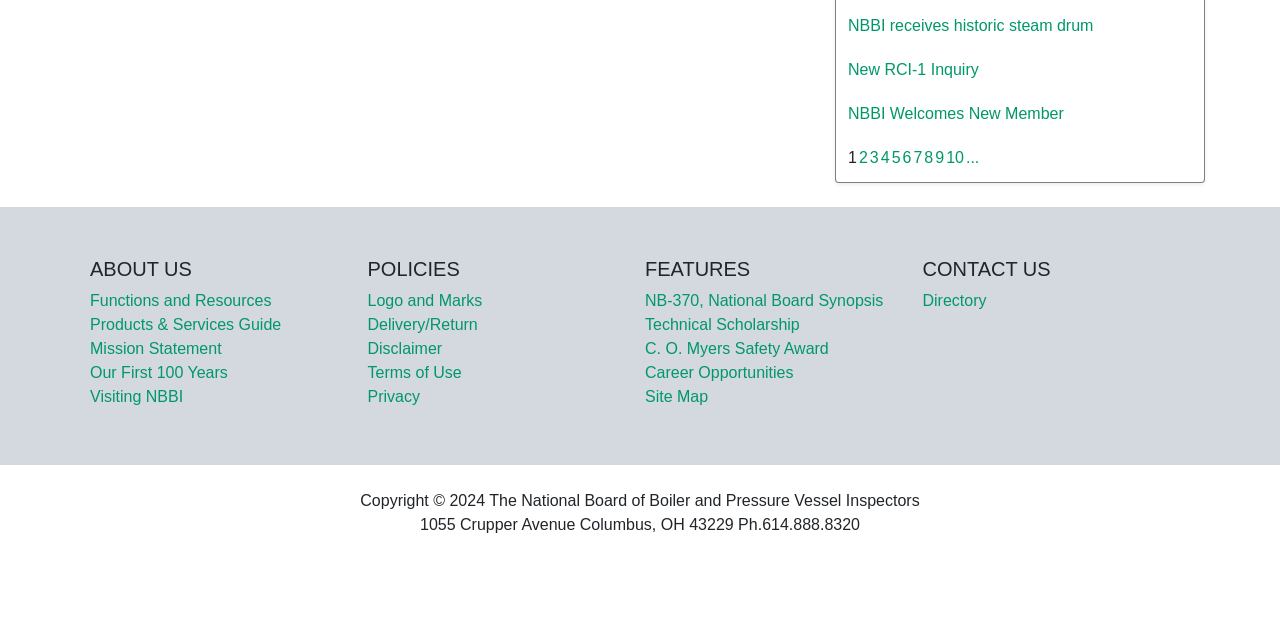Provide the bounding box coordinates of the UI element that matches the description: "Products & Services Guide".

[0.07, 0.494, 0.22, 0.52]